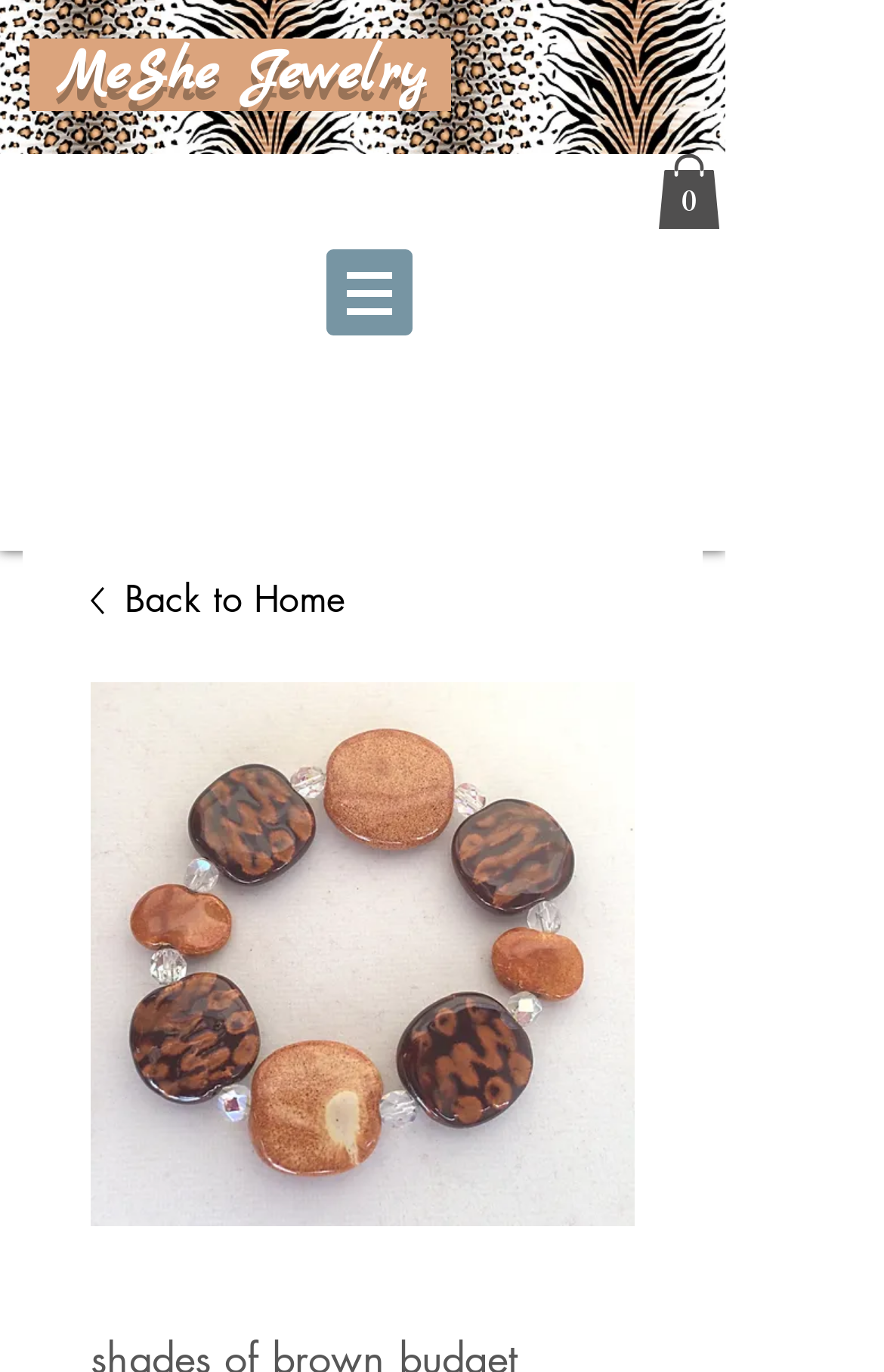How many items are in the cart?
Analyze the image and deliver a detailed answer to the question.

The number of items in the cart can be found in the link element that says 'Cart with 0 items', indicating that there are currently no items in the cart.